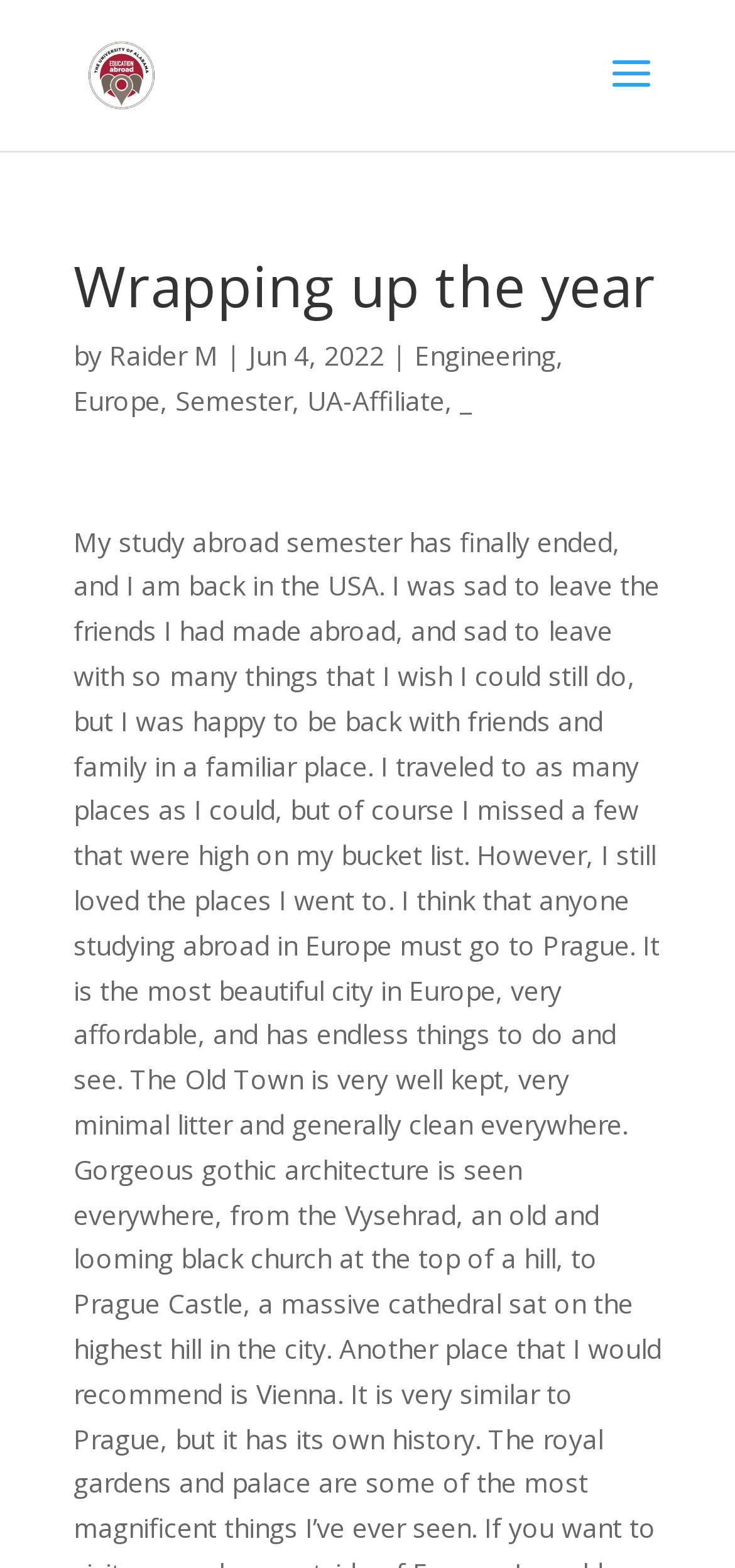Given the description of the UI element: "_", predict the bounding box coordinates in the form of [left, top, right, bottom], with each value being a float between 0 and 1.

[0.626, 0.244, 0.641, 0.267]